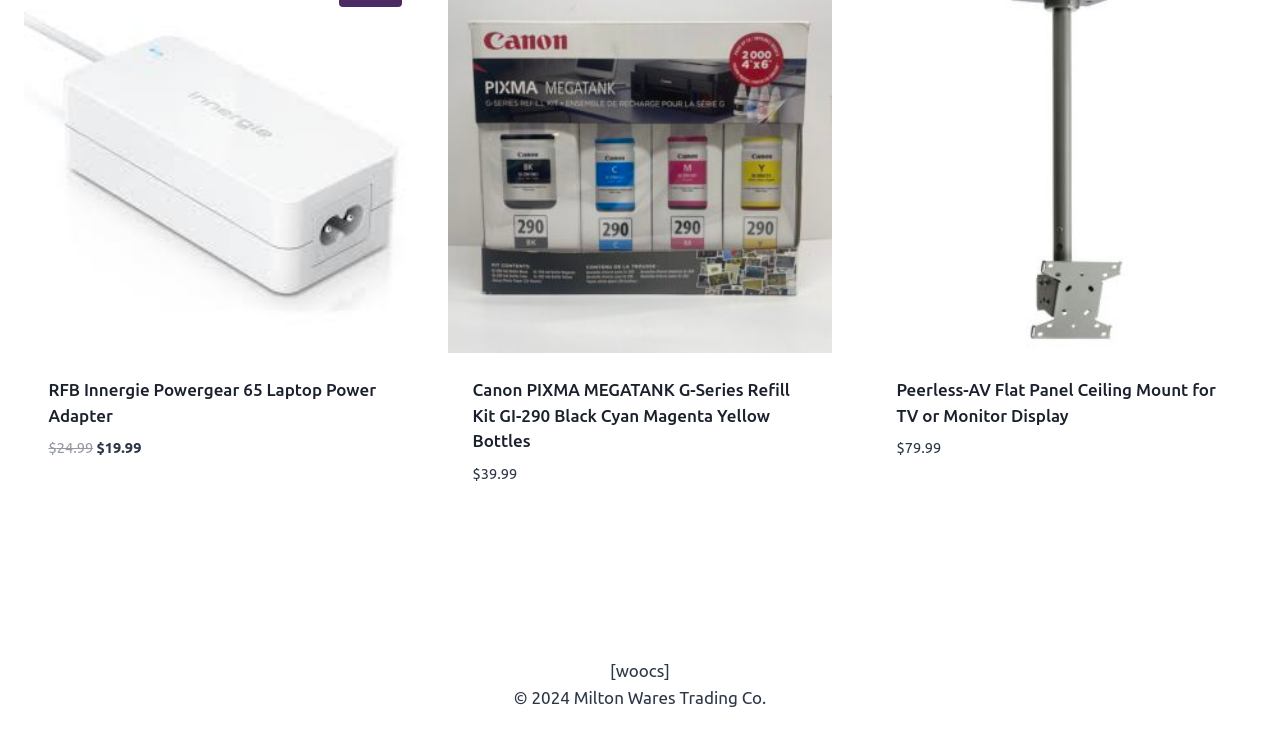Please give a succinct answer to the question in one word or phrase:
What is the function of the buttons with 'ADD TO CART' text?

Add product to cart